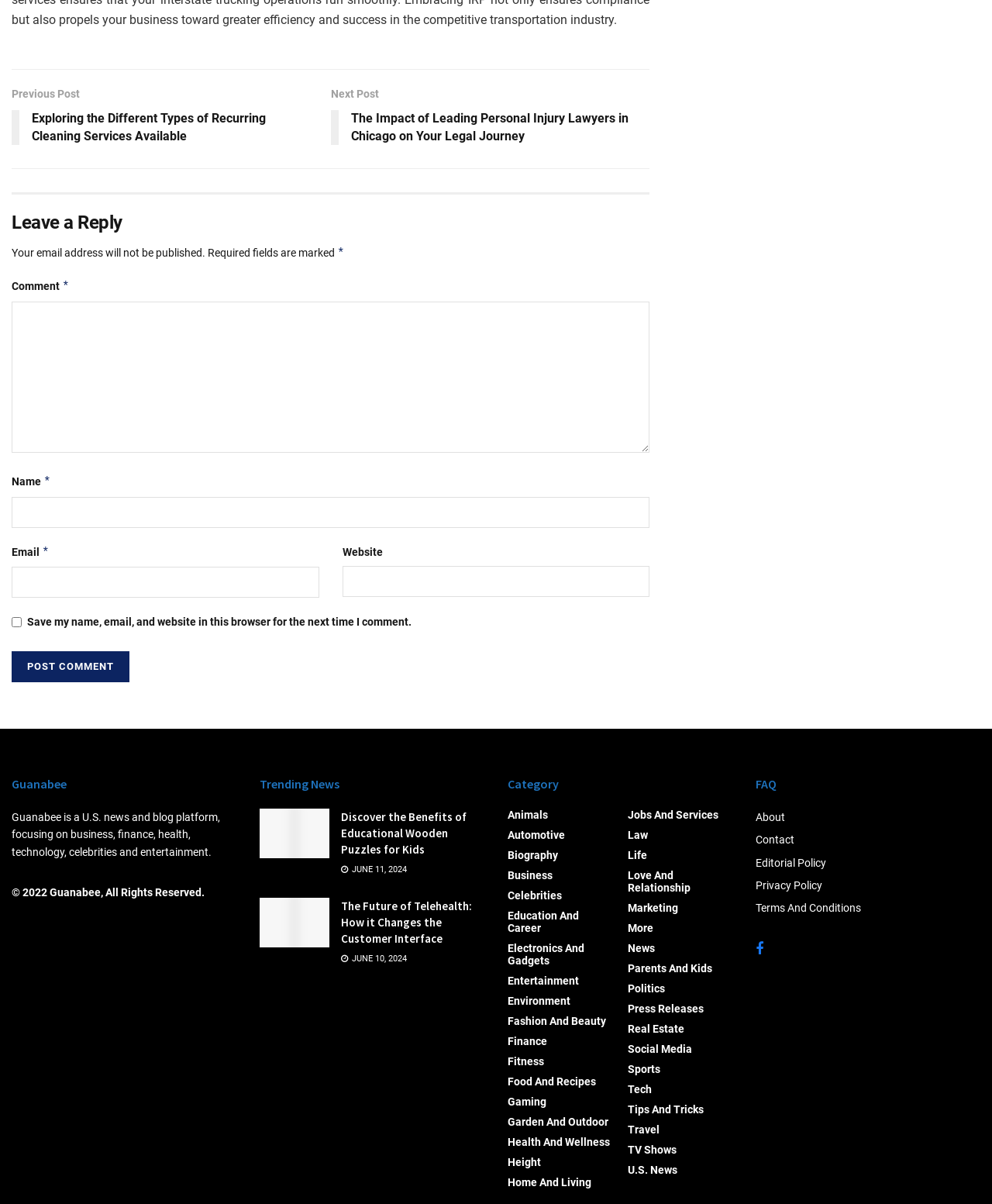Review the image closely and give a comprehensive answer to the question: What is the name of the news and blog platform?

The name of the news and blog platform can be found in the heading element with the text 'Guanabee' located at the top of the webpage.